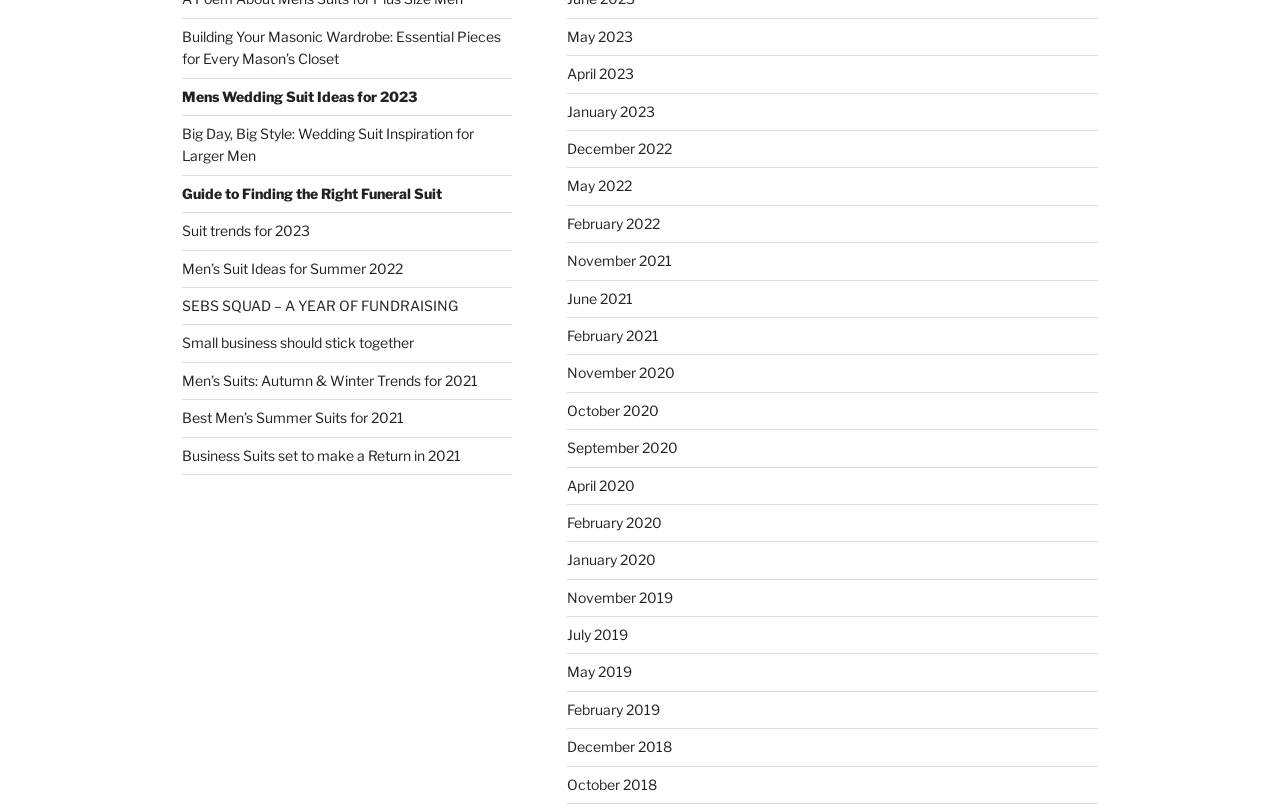What is the purpose of the links on the left side?
We need a detailed and exhaustive answer to the question. Please elaborate.

The links on the left side of the webpage are organized by month and year, suggesting that they are an archive of past articles or blog posts related to men's suits.